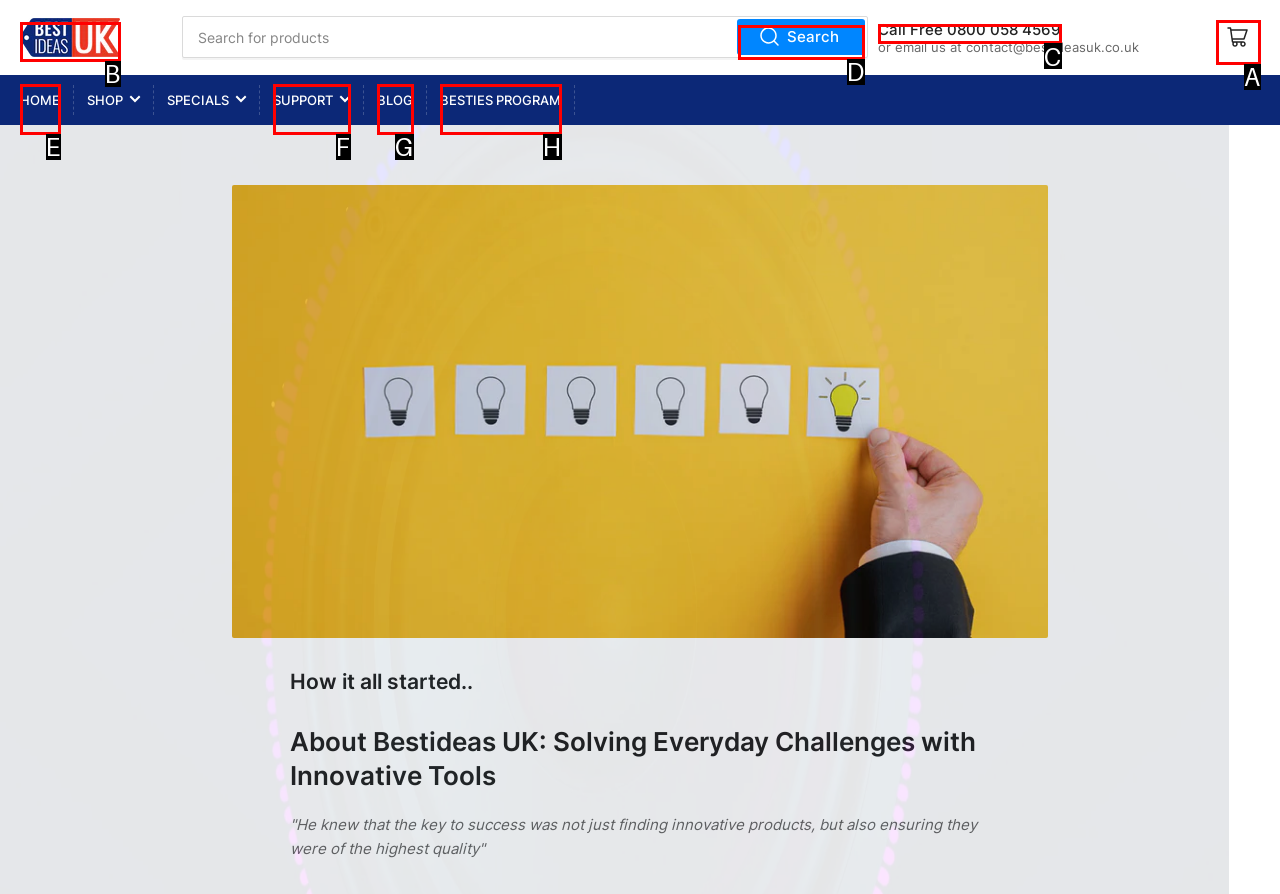Tell me which one HTML element I should click to complete the following task: Call the phone number Answer with the option's letter from the given choices directly.

C